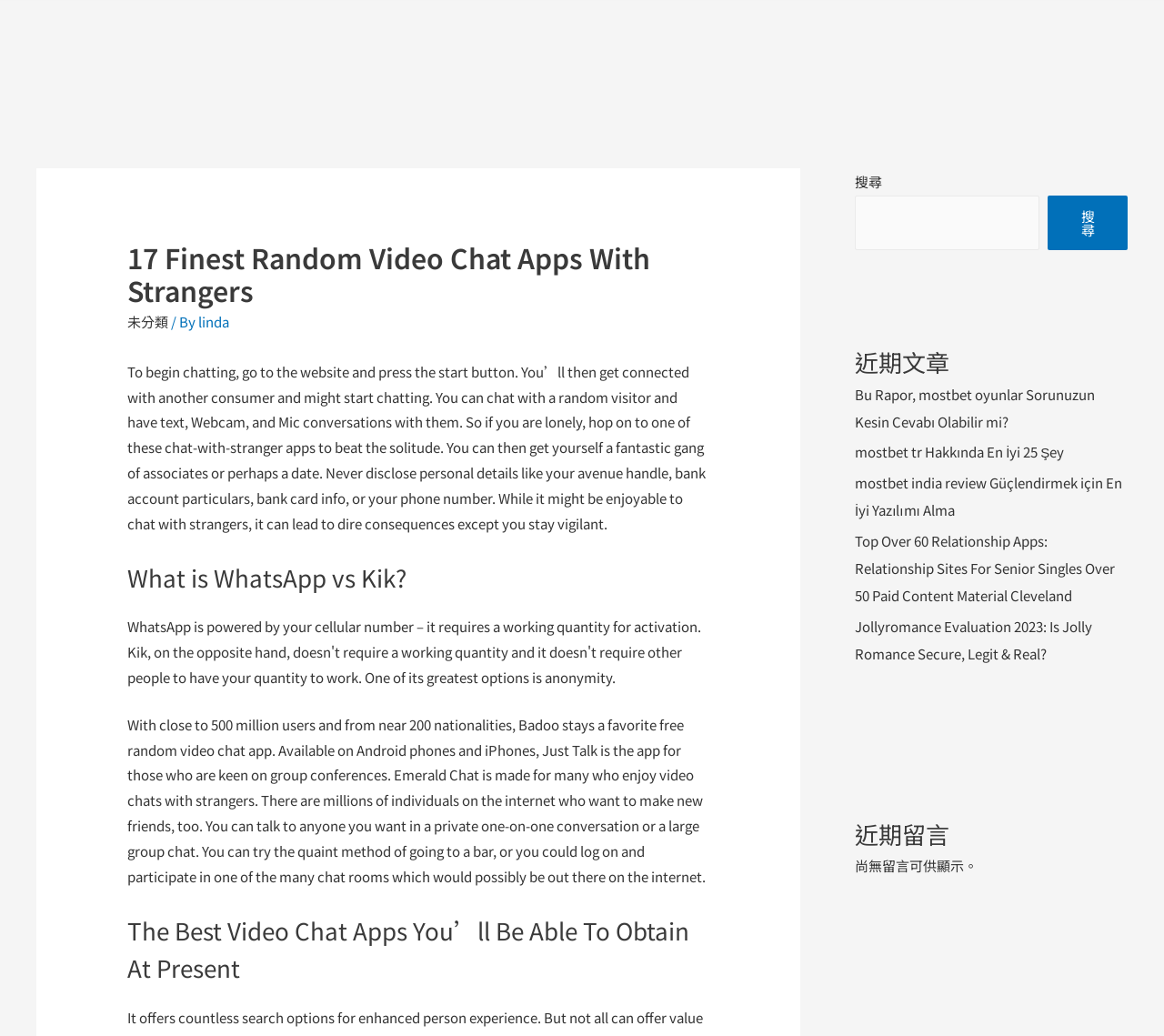Determine the bounding box coordinates of the element's region needed to click to follow the instruction: "contact us". Provide these coordinates as four float numbers between 0 and 1, formatted as [left, top, right, bottom].

[0.775, 0.043, 0.863, 0.066]